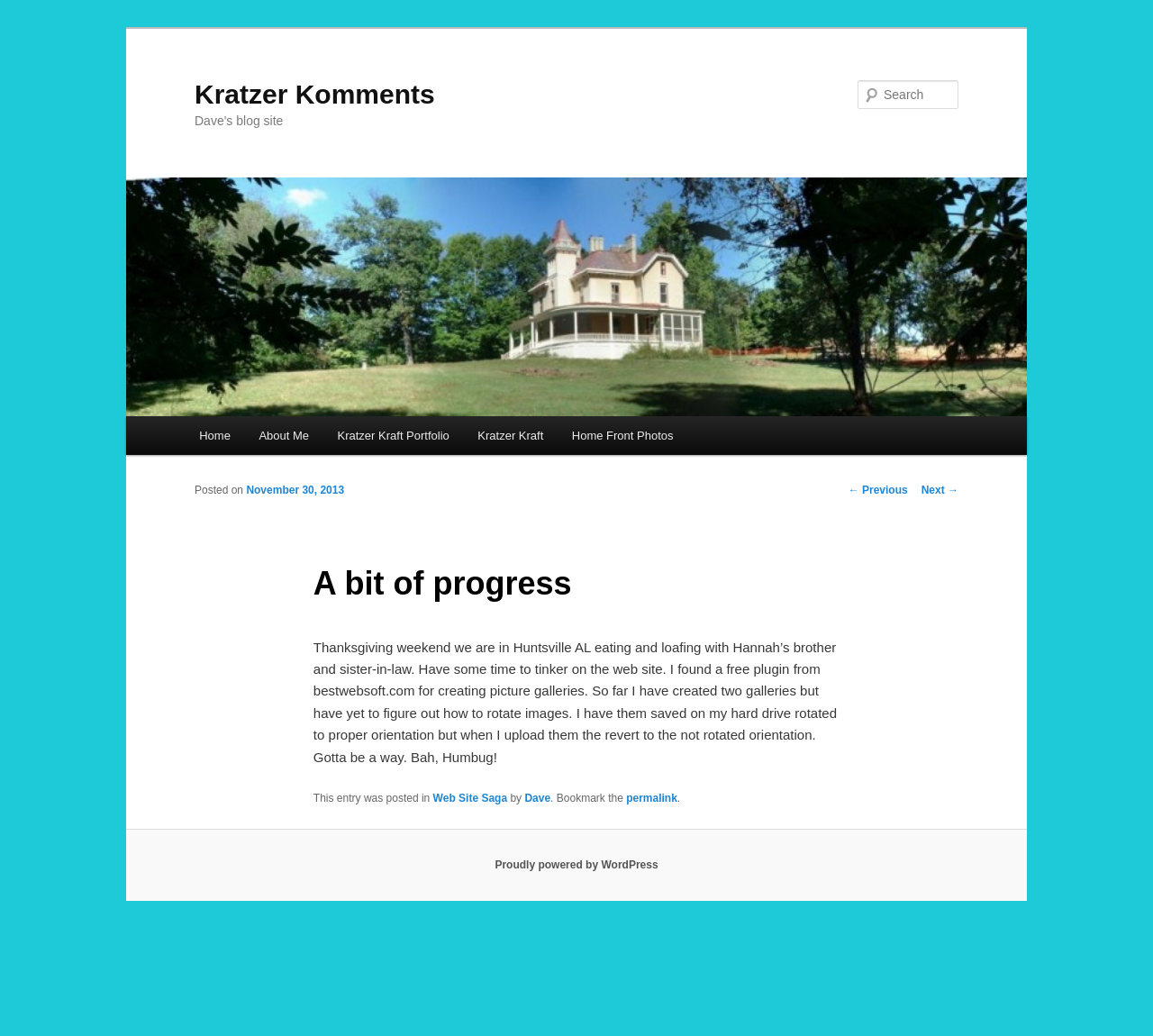Locate the bounding box coordinates of the element's region that should be clicked to carry out the following instruction: "Search for a specific topic". The coordinates need to be four float numbers between 0 and 1, i.e., [left, top, right, bottom].

None